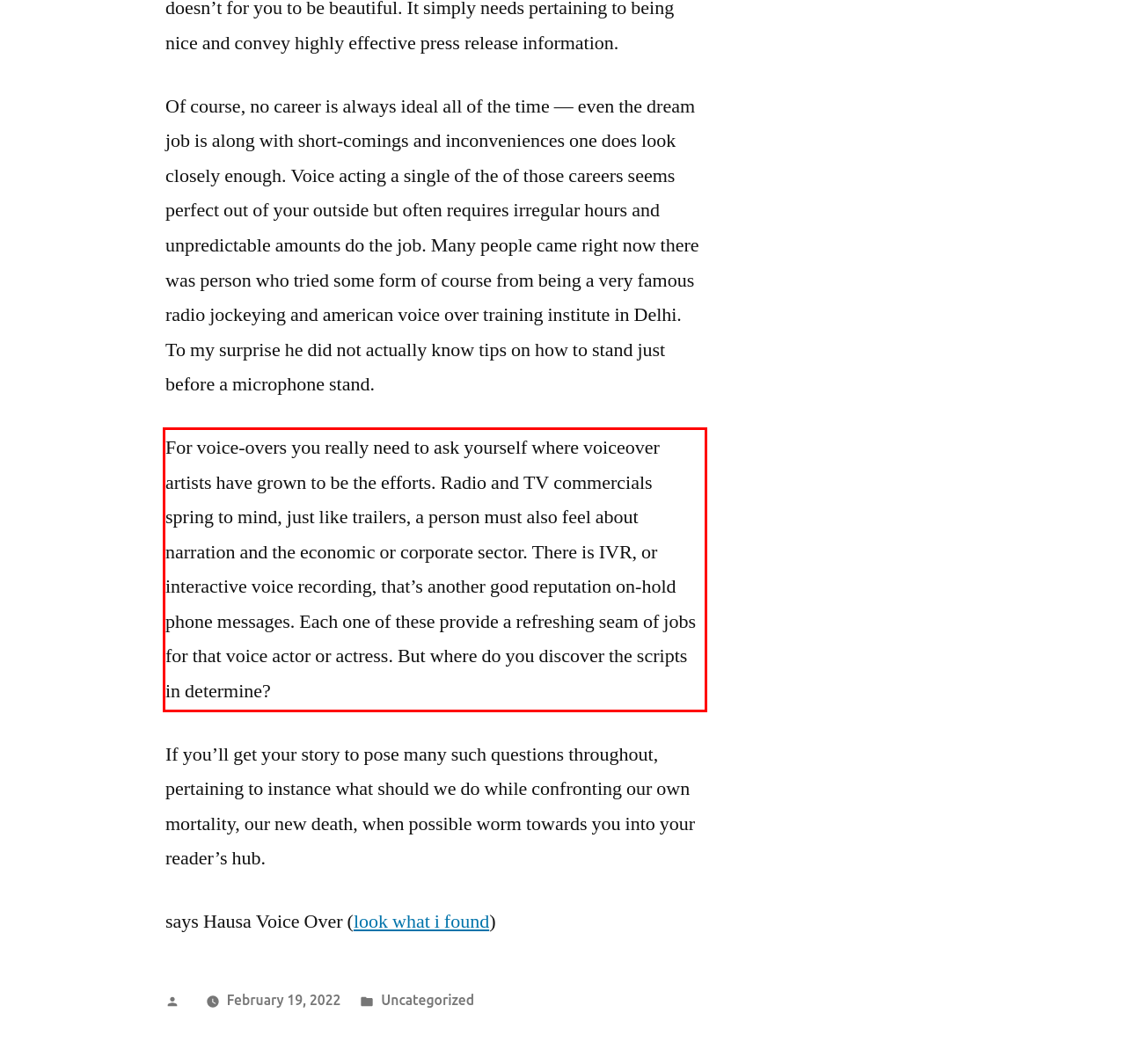You are provided with a screenshot of a webpage that includes a red bounding box. Extract and generate the text content found within the red bounding box.

For voice-overs you really need to ask yourself where voiceover artists have grown to be the efforts. Radio and TV commercials spring to mind, just like trailers, a person must also feel about narration and the economic or corporate sector. There is IVR, or interactive voice recording, that’s another good reputation on-hold phone messages. Each one of these provide a refreshing seam of jobs for that voice actor or actress. But where do you discover the scripts in determine?